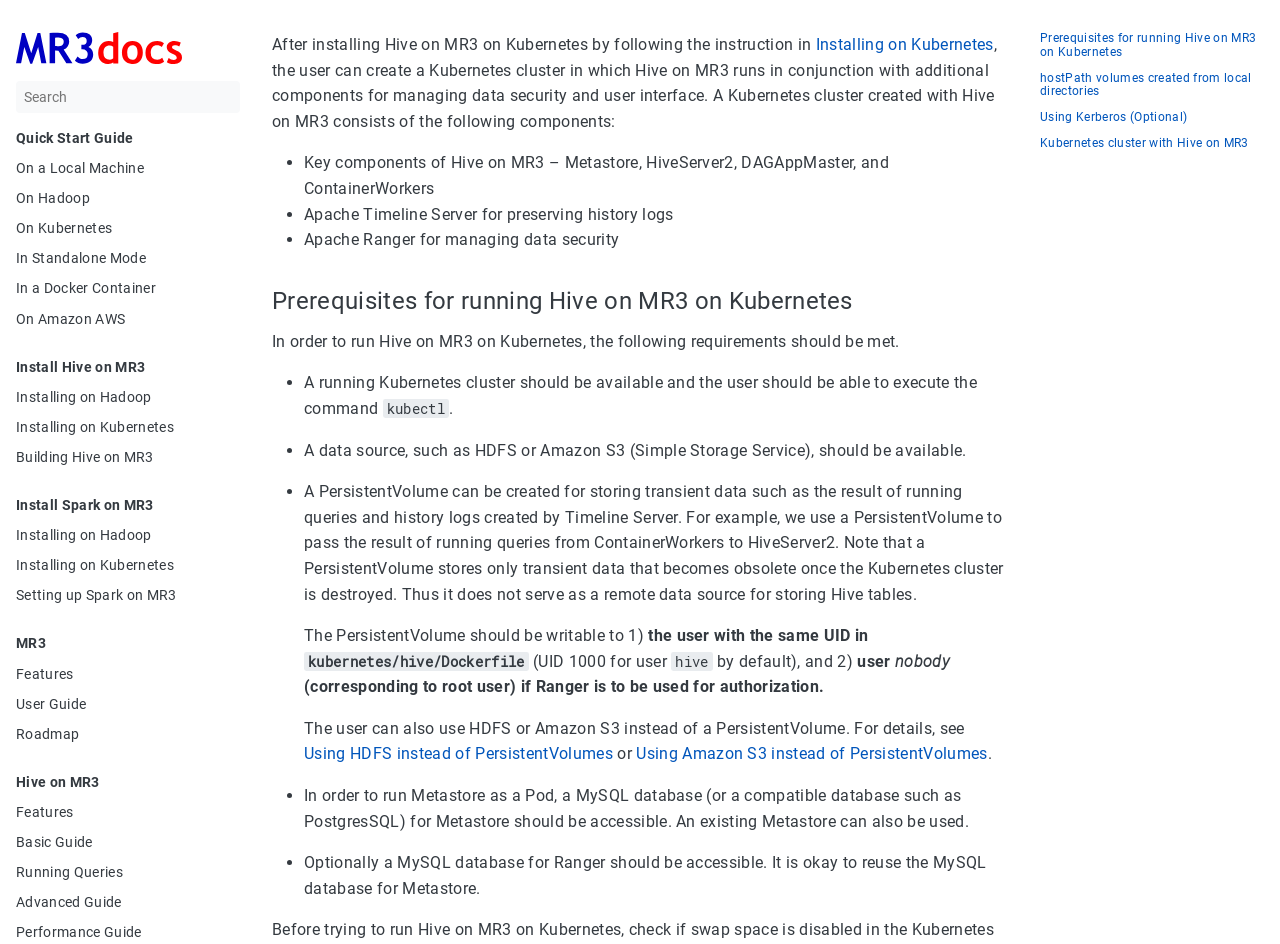Please identify the bounding box coordinates of where to click in order to follow the instruction: "Go to Quick Start Guide".

[0.012, 0.138, 0.188, 0.155]